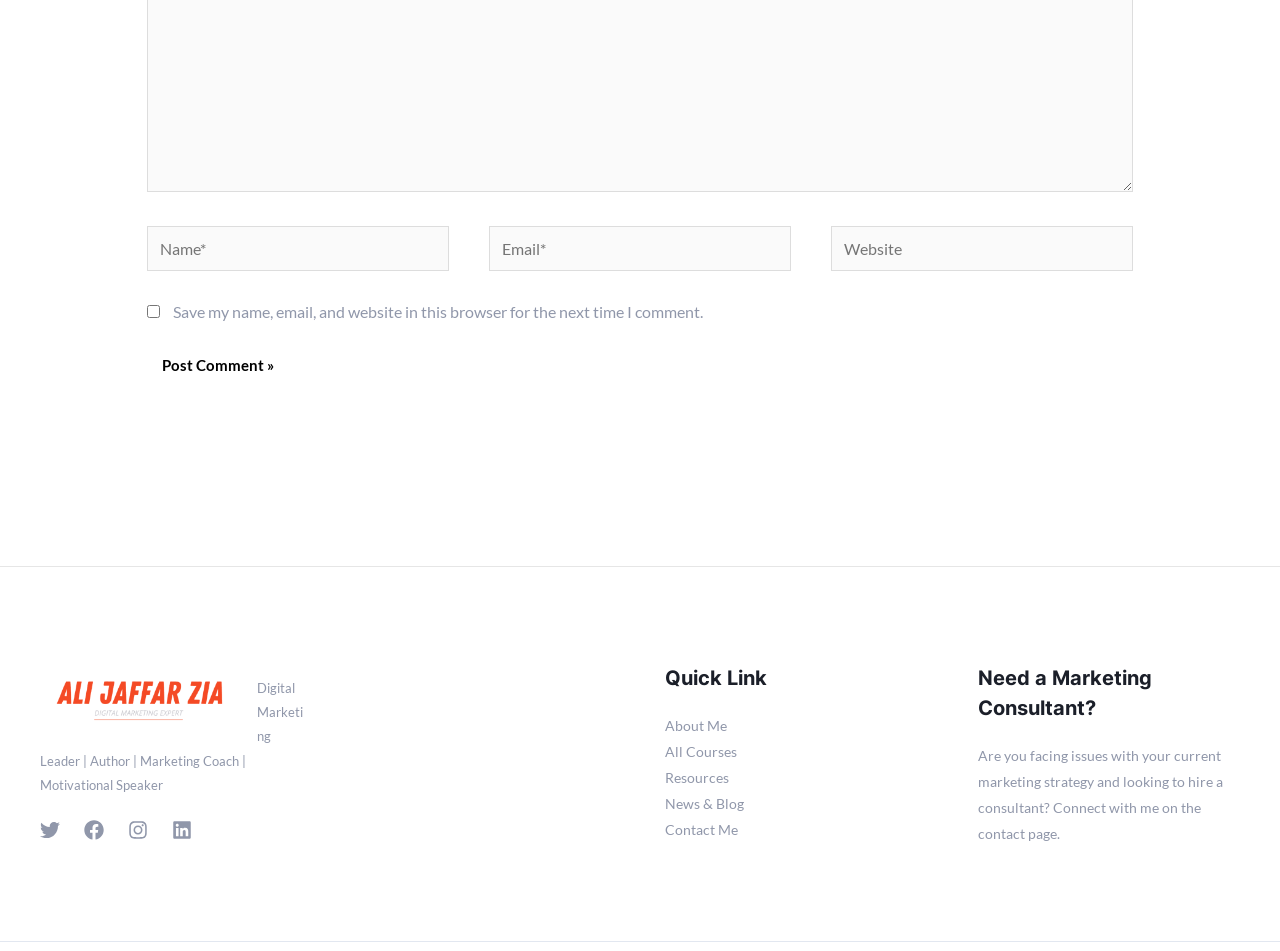Locate the coordinates of the bounding box for the clickable region that fulfills this instruction: "Visit Twitter".

[0.031, 0.862, 0.047, 0.883]